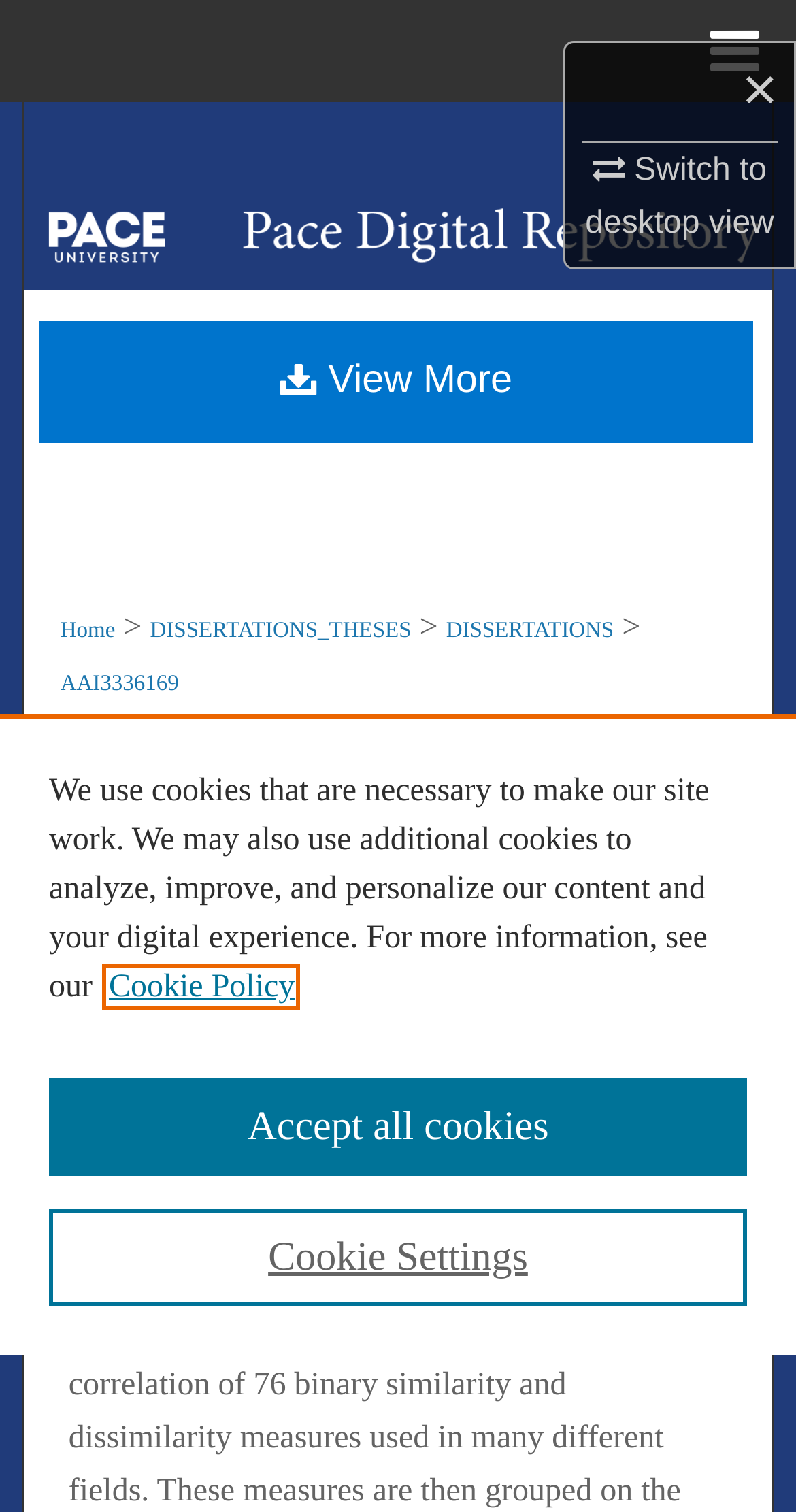Answer the question below in one word or phrase:
What is the current view of the webpage?

Desktop view